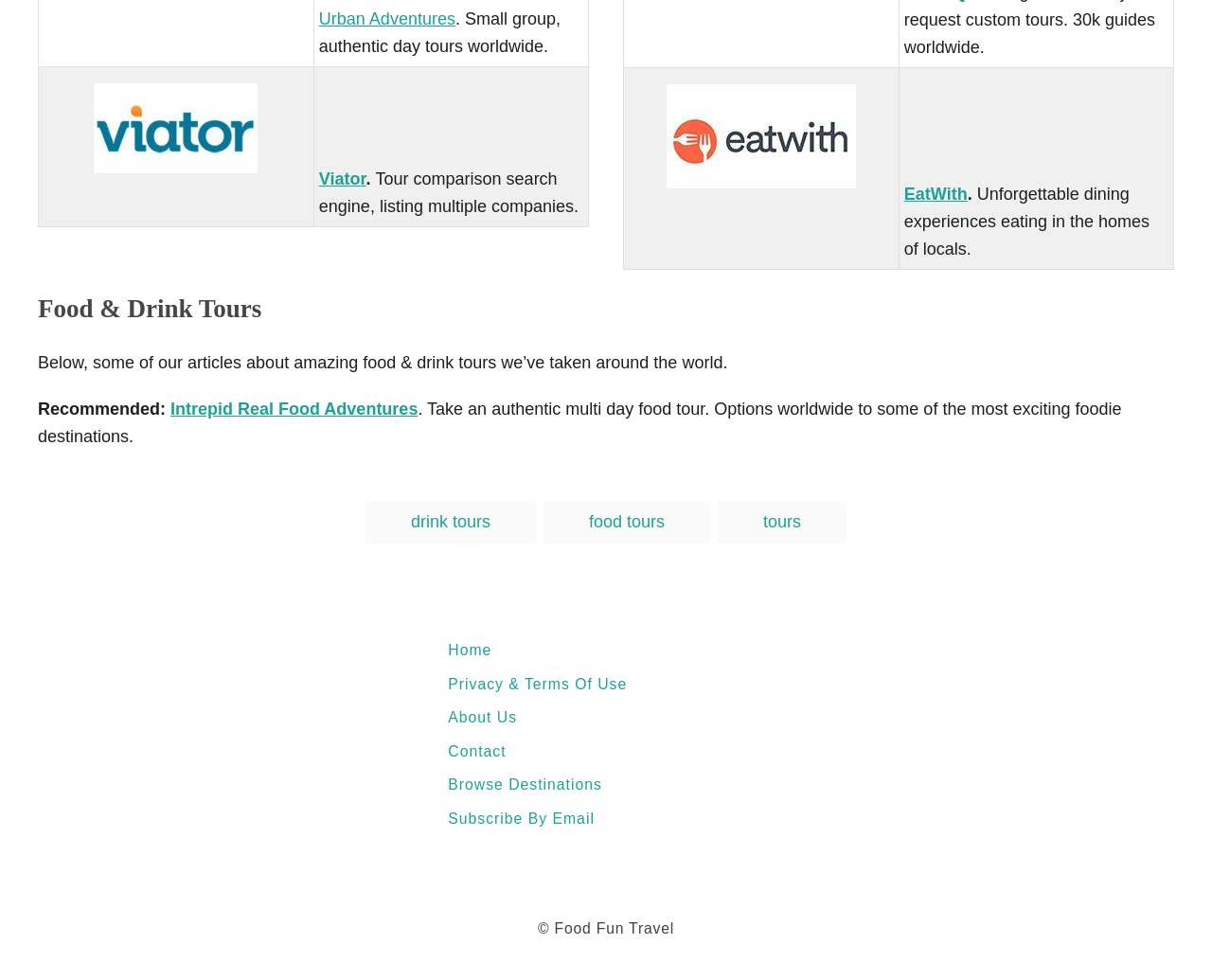Please identify the bounding box coordinates of the region to click in order to complete the given instruction: "Click on Urban Adventures". The coordinates should be four float numbers between 0 and 1, i.e., [left, top, right, bottom].

[0.263, 0.009, 0.376, 0.029]